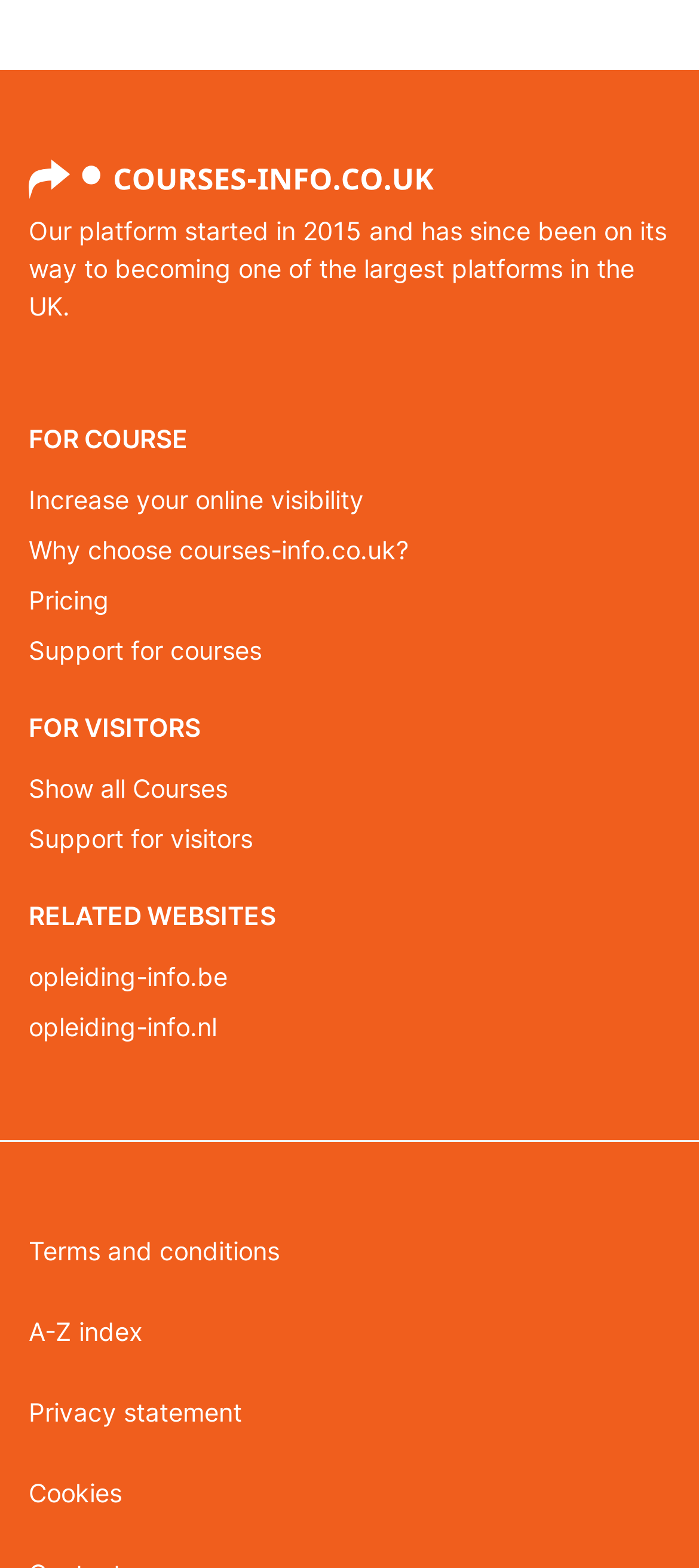Bounding box coordinates must be specified in the format (top-left x, top-left y, bottom-right x, bottom-right y). All values should be floating point numbers between 0 and 1. What are the bounding box coordinates of the UI element described as: A-Z index

[0.041, 0.824, 0.959, 0.875]